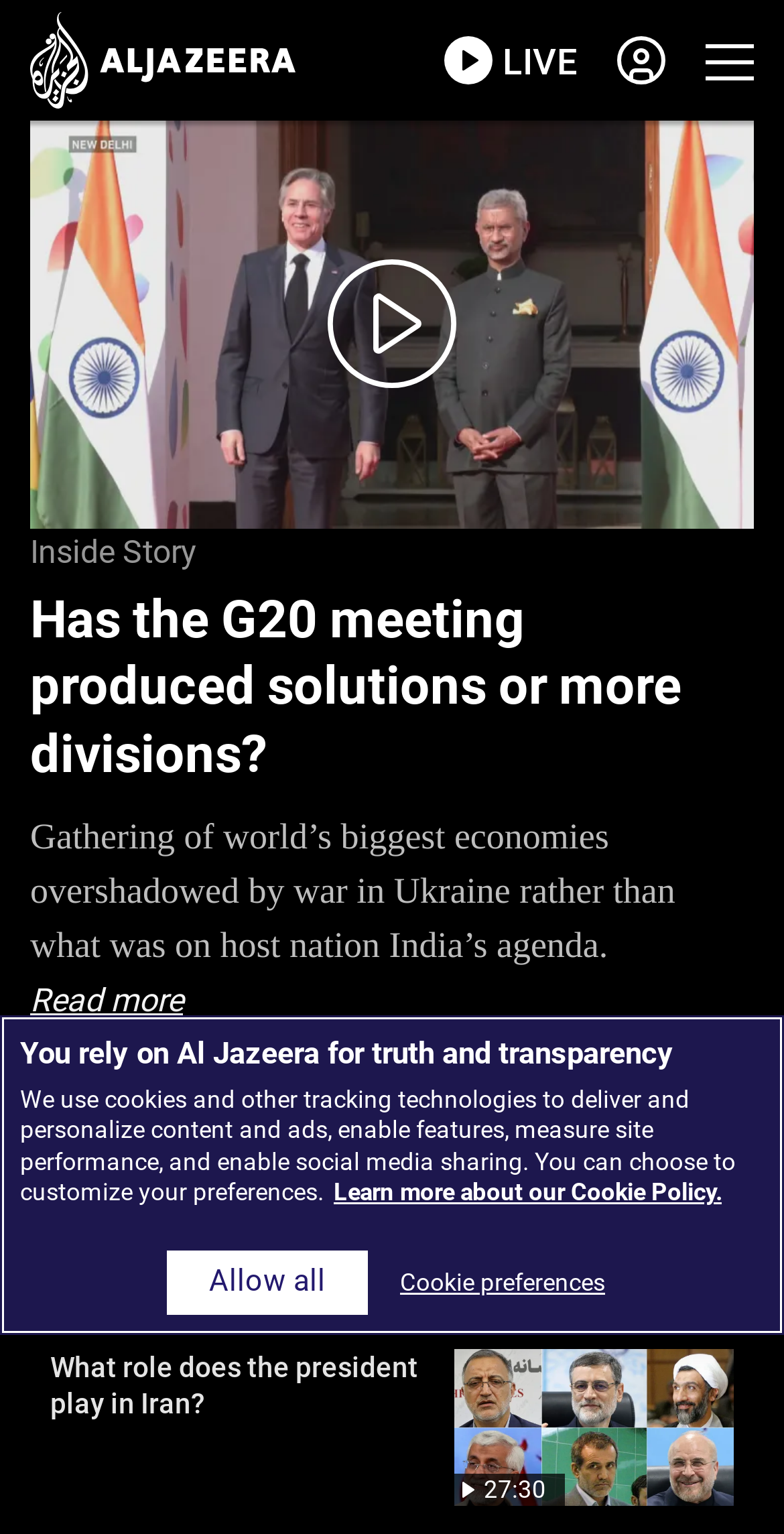Given the element description, predict the bounding box coordinates in the format (top-left x, top-left y, bottom-right x, bottom-right y), using floating point numbers between 0 and 1: Cookie preferences

[0.495, 0.815, 0.787, 0.857]